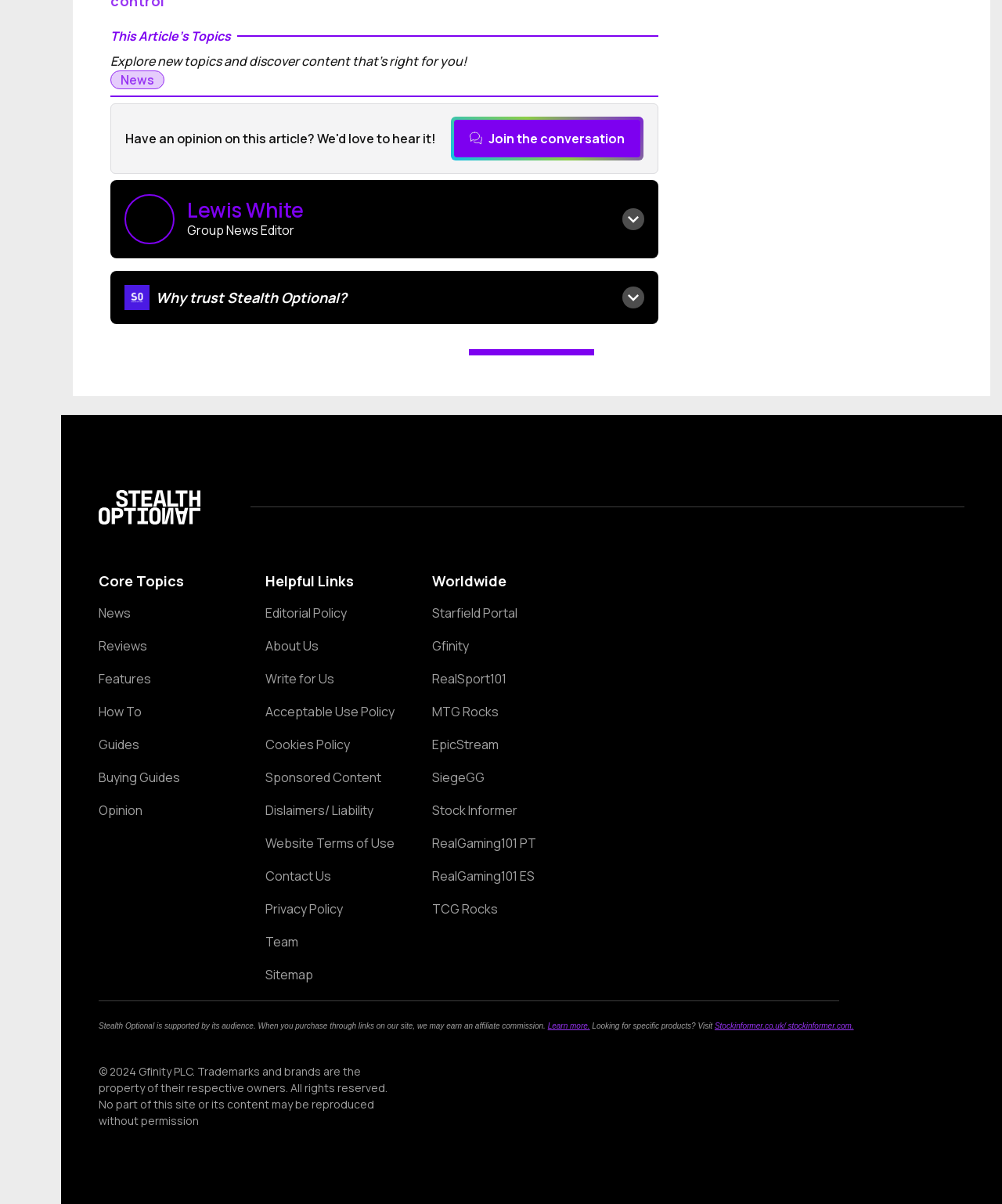Provide a brief response to the question below using one word or phrase:
What is the name of the website?

Stealth Optional